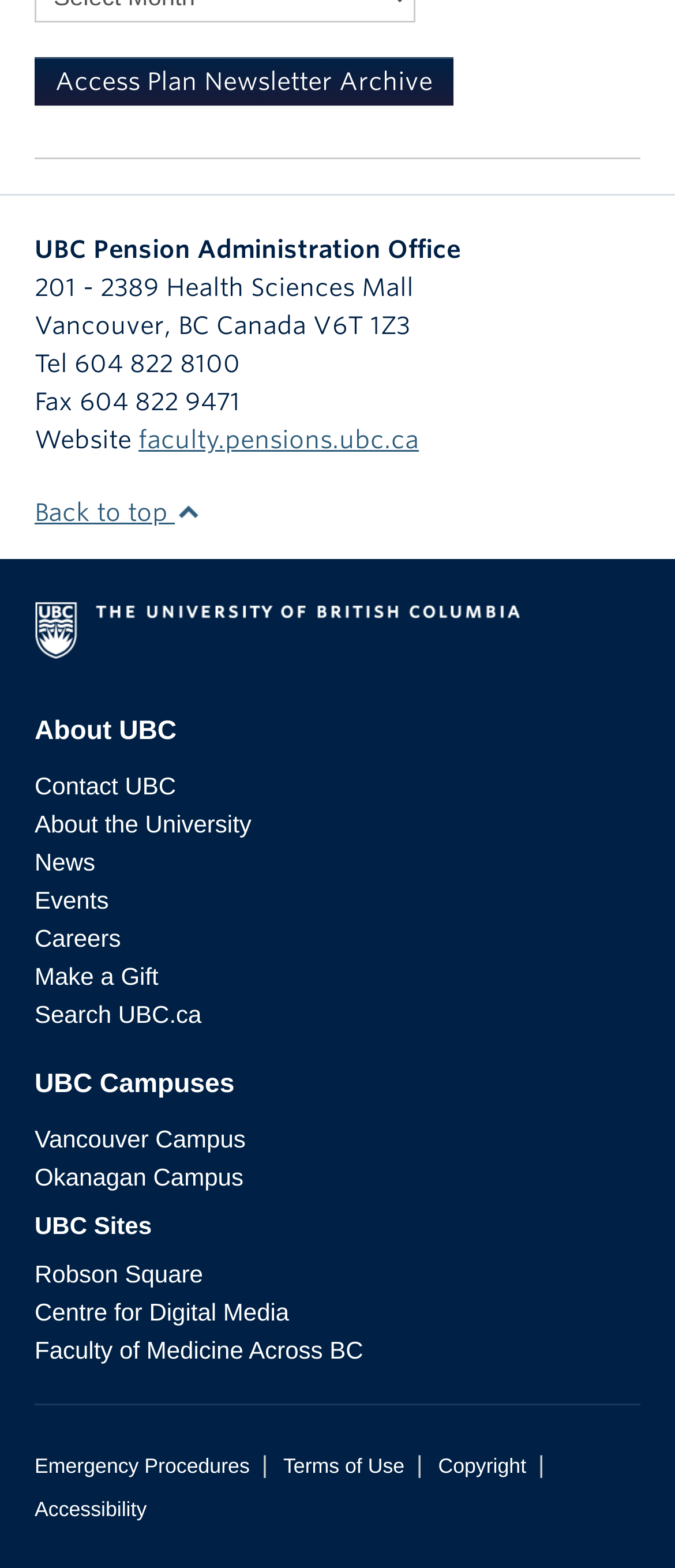Specify the bounding box coordinates for the region that must be clicked to perform the given instruction: "Learn about the University of British Columbia".

[0.051, 0.379, 0.949, 0.434]